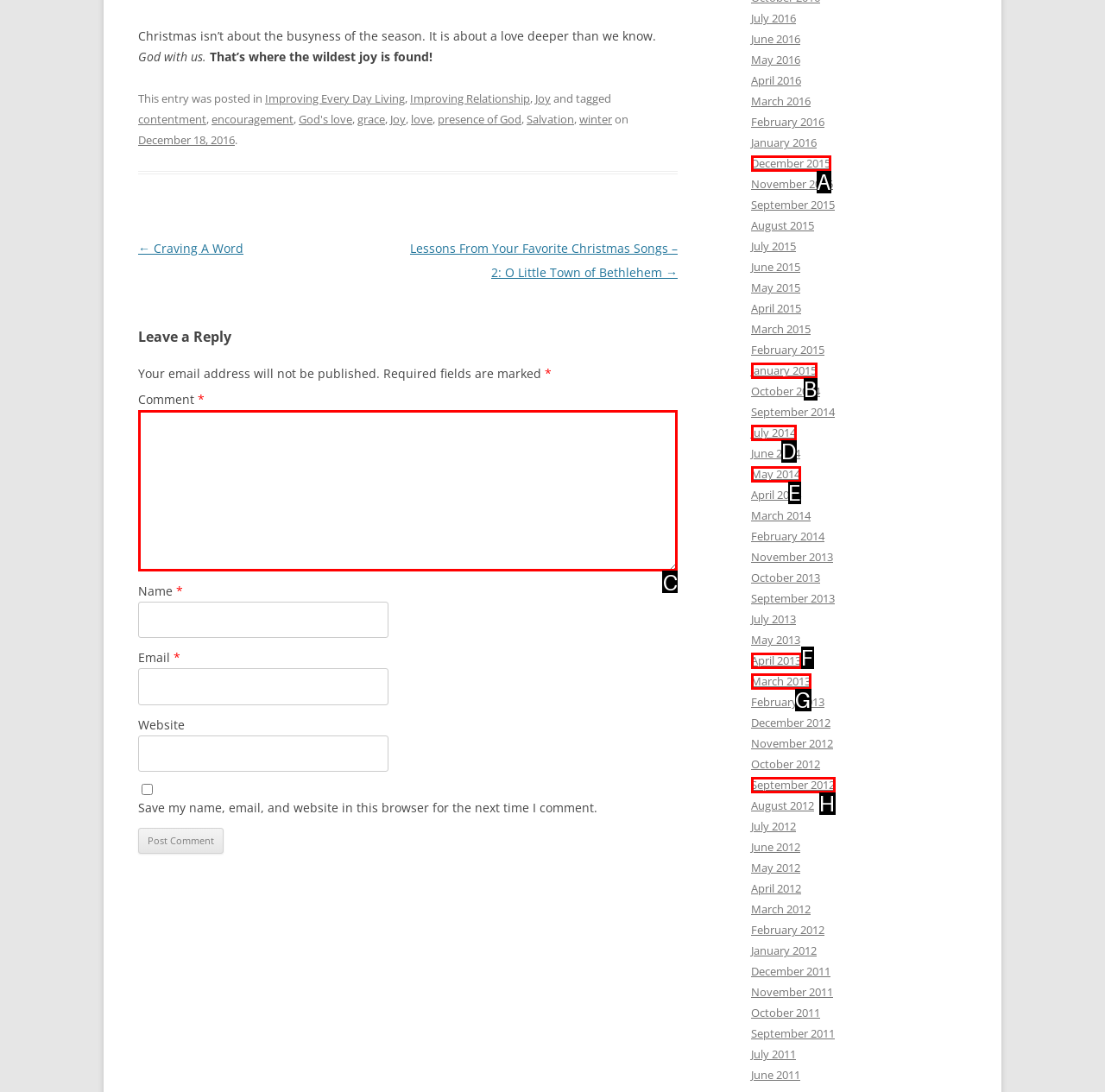Identify the HTML element to click to execute this task: Enter your comment in the 'Comment' field Respond with the letter corresponding to the proper option.

C